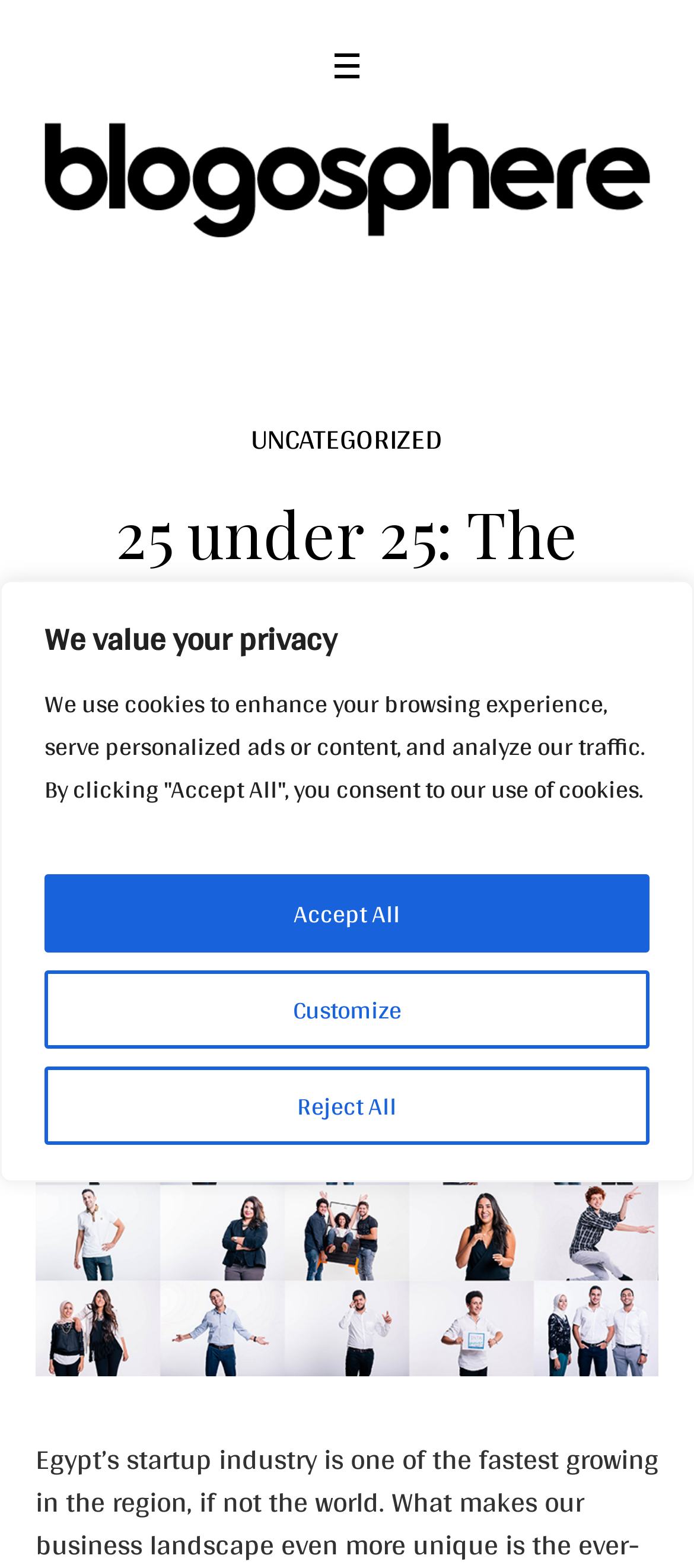Find the bounding box coordinates for the area you need to click to carry out the instruction: "Visit the category page". The coordinates should be four float numbers between 0 and 1, indicated as [left, top, right, bottom].

[0.362, 0.263, 0.638, 0.296]